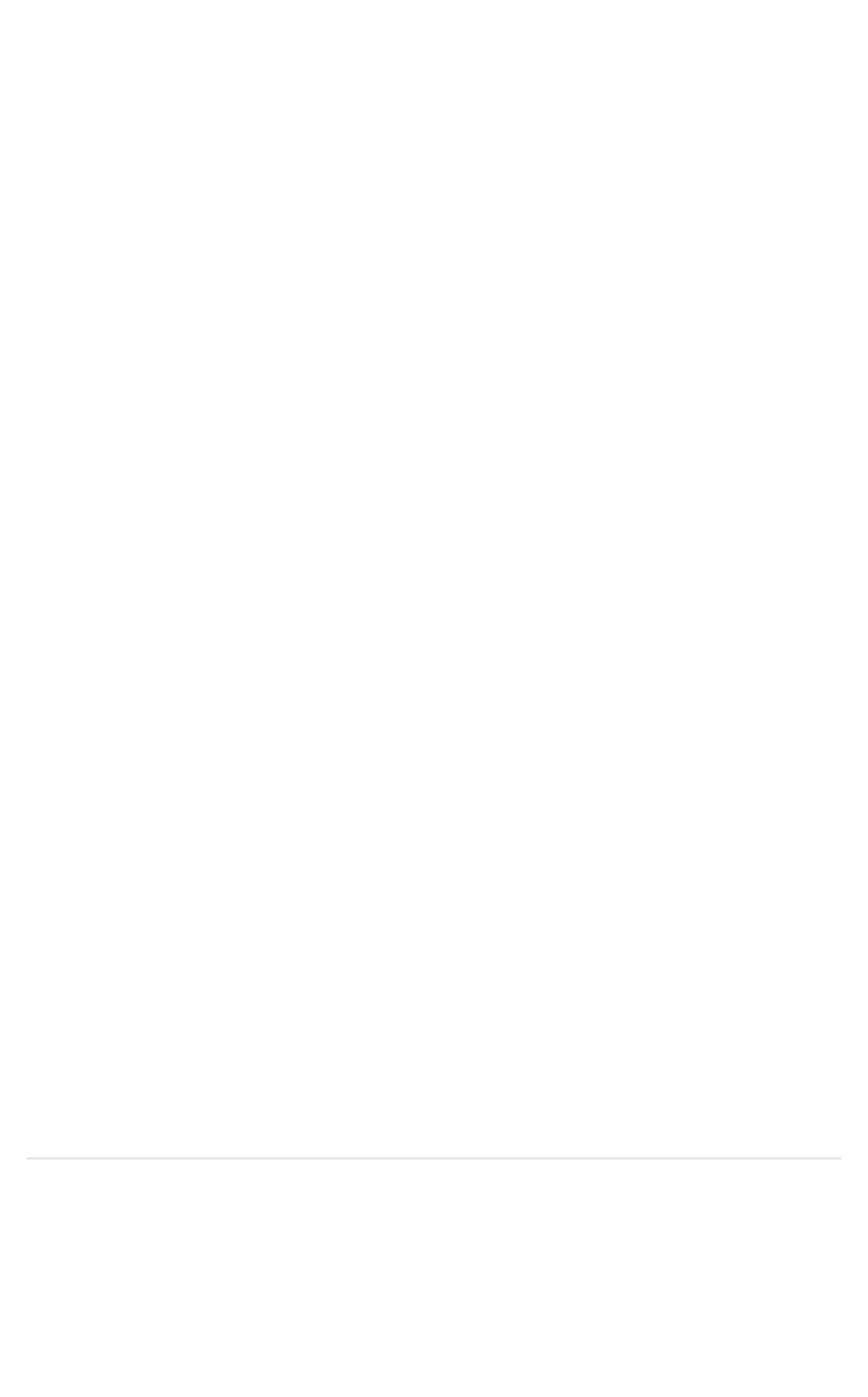Please find the bounding box coordinates of the section that needs to be clicked to achieve this instruction: "Contact Us".

[0.04, 0.413, 0.207, 0.439]